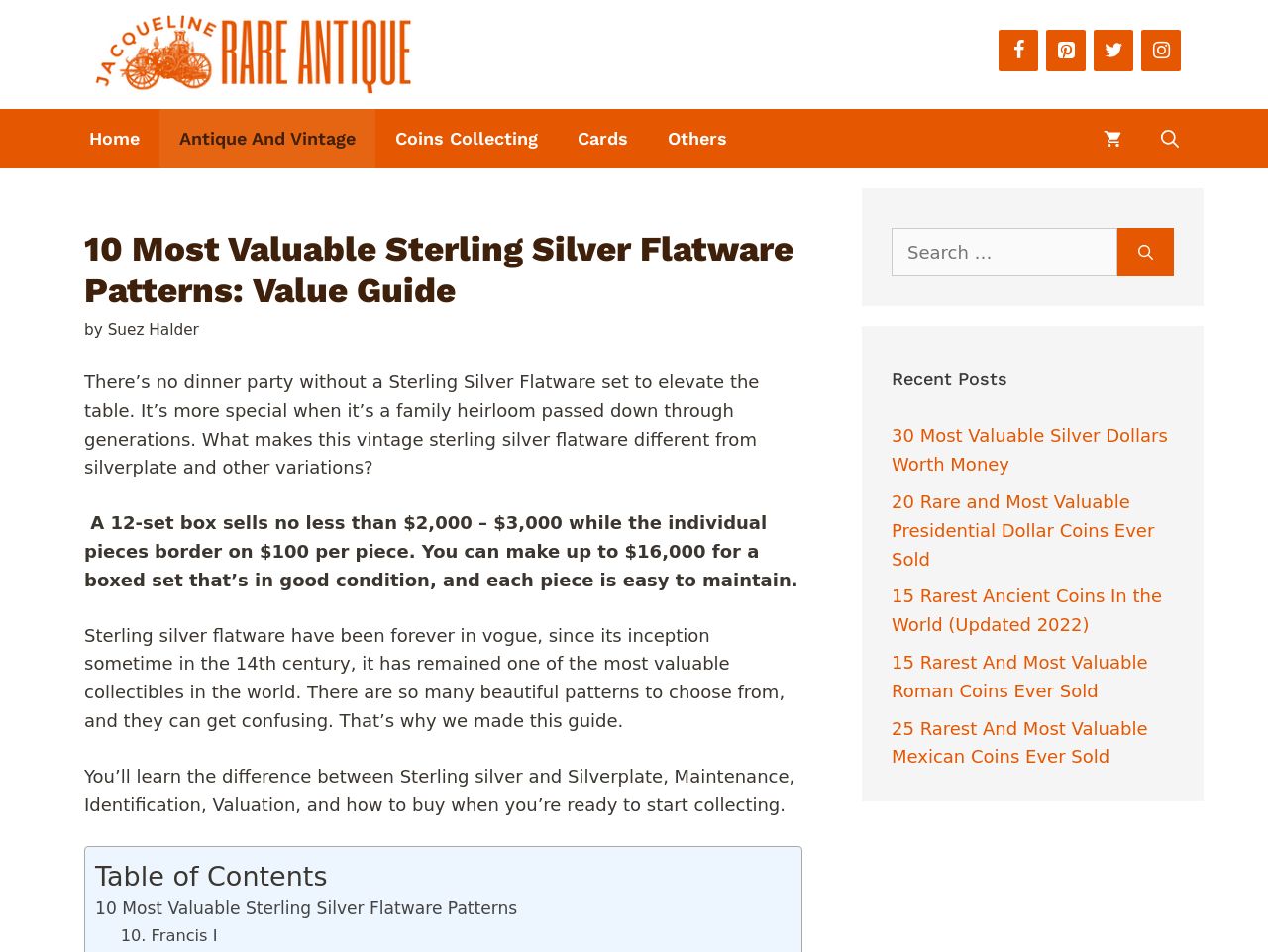Please locate the UI element described by "aria-label="Pinterest" title="Pinterest"" and provide its bounding box coordinates.

[0.825, 0.031, 0.856, 0.075]